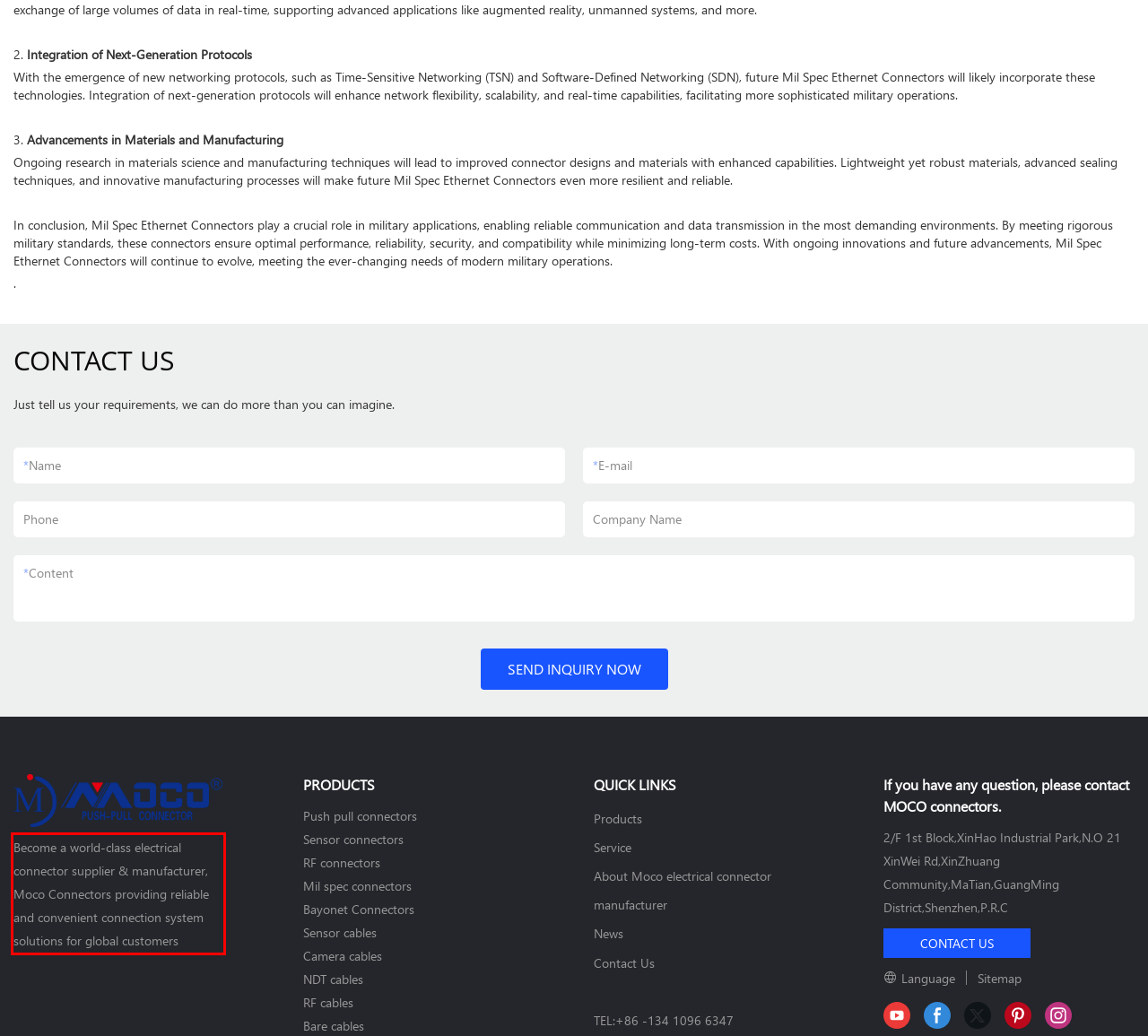You are given a screenshot of a webpage with a UI element highlighted by a red bounding box. Please perform OCR on the text content within this red bounding box.

Become a world-class electrical connector supplier & manufacturer, Moco Connectors providing reliable and convenient connection system solutions for global customers